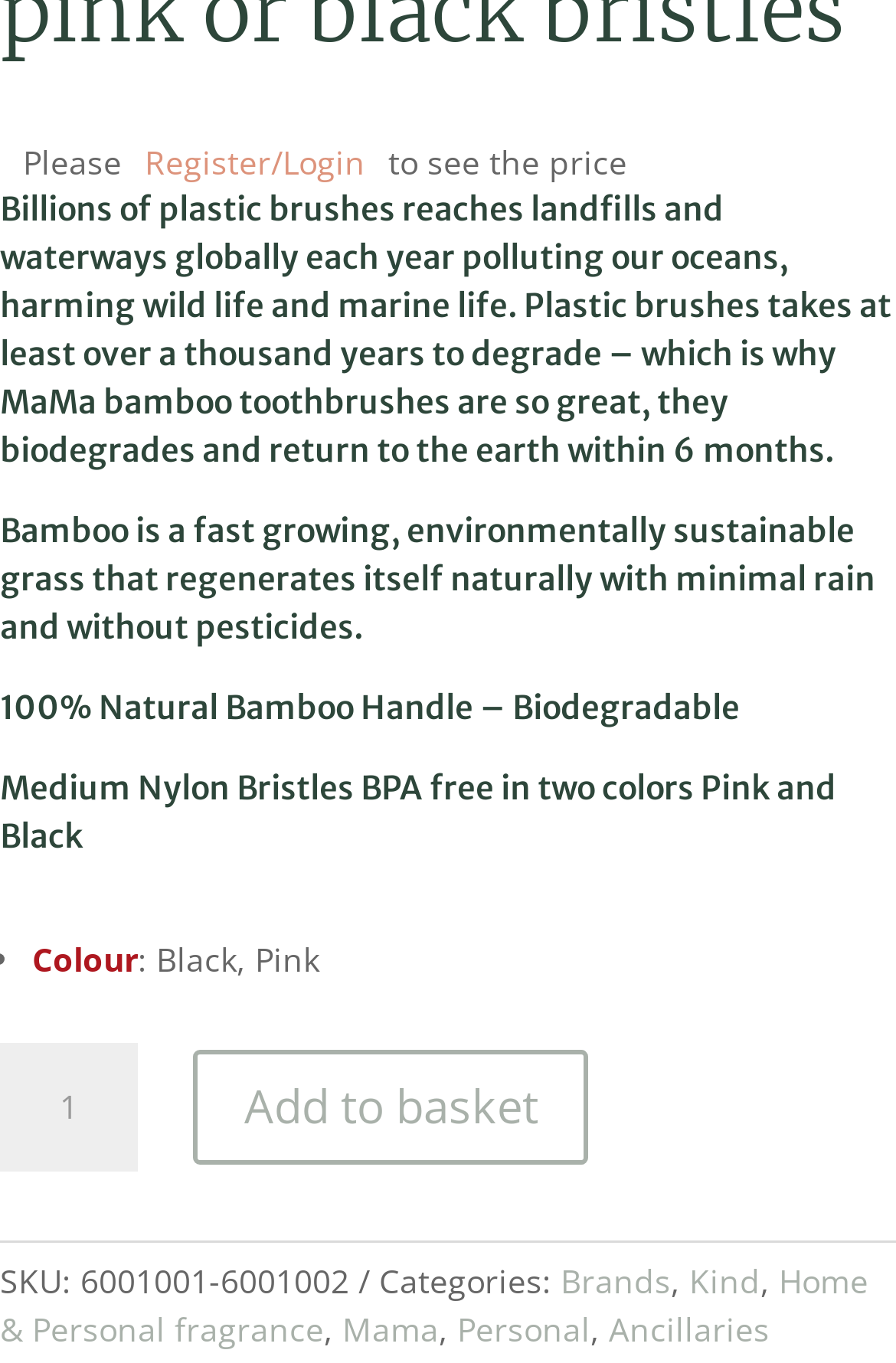Find the bounding box coordinates of the element you need to click on to perform this action: 'Click Register or Login'. The coordinates should be represented by four float values between 0 and 1, in the format [left, top, right, bottom].

[0.162, 0.103, 0.408, 0.135]